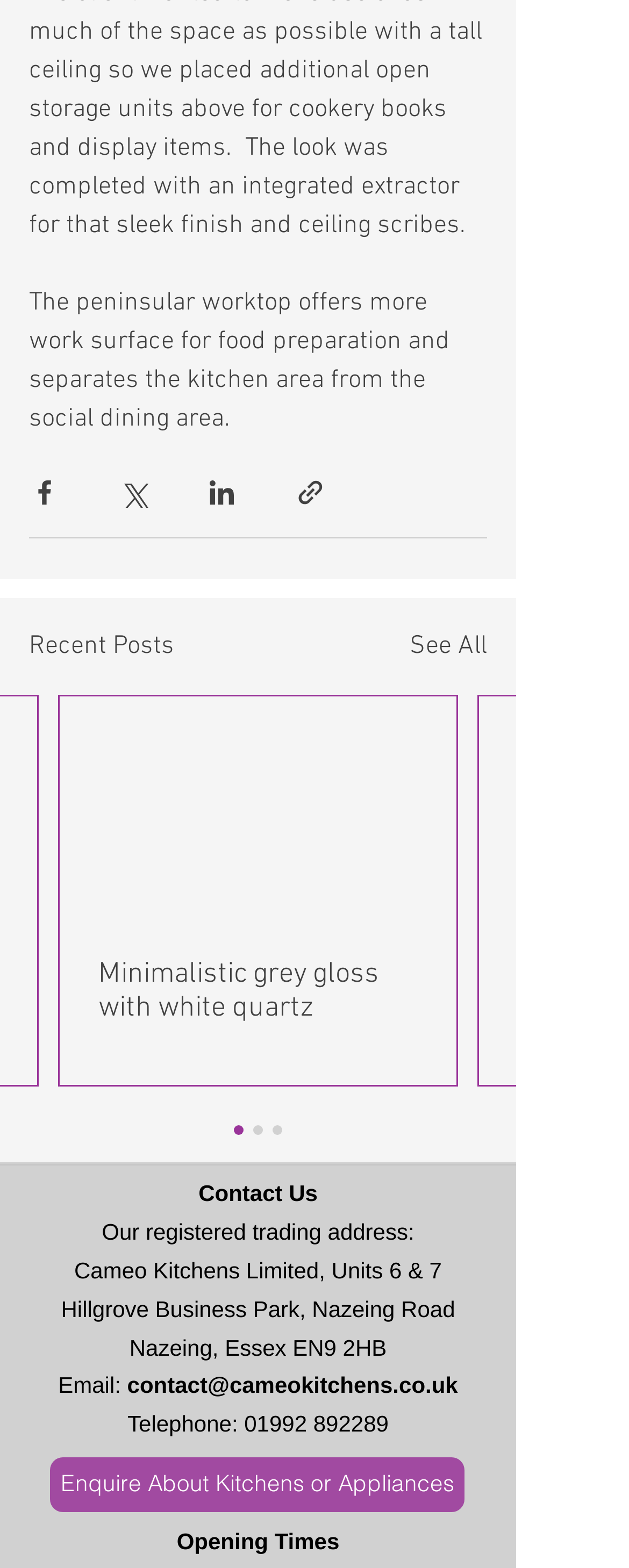Please find the bounding box for the UI component described as follows: "See All".

[0.651, 0.4, 0.774, 0.425]